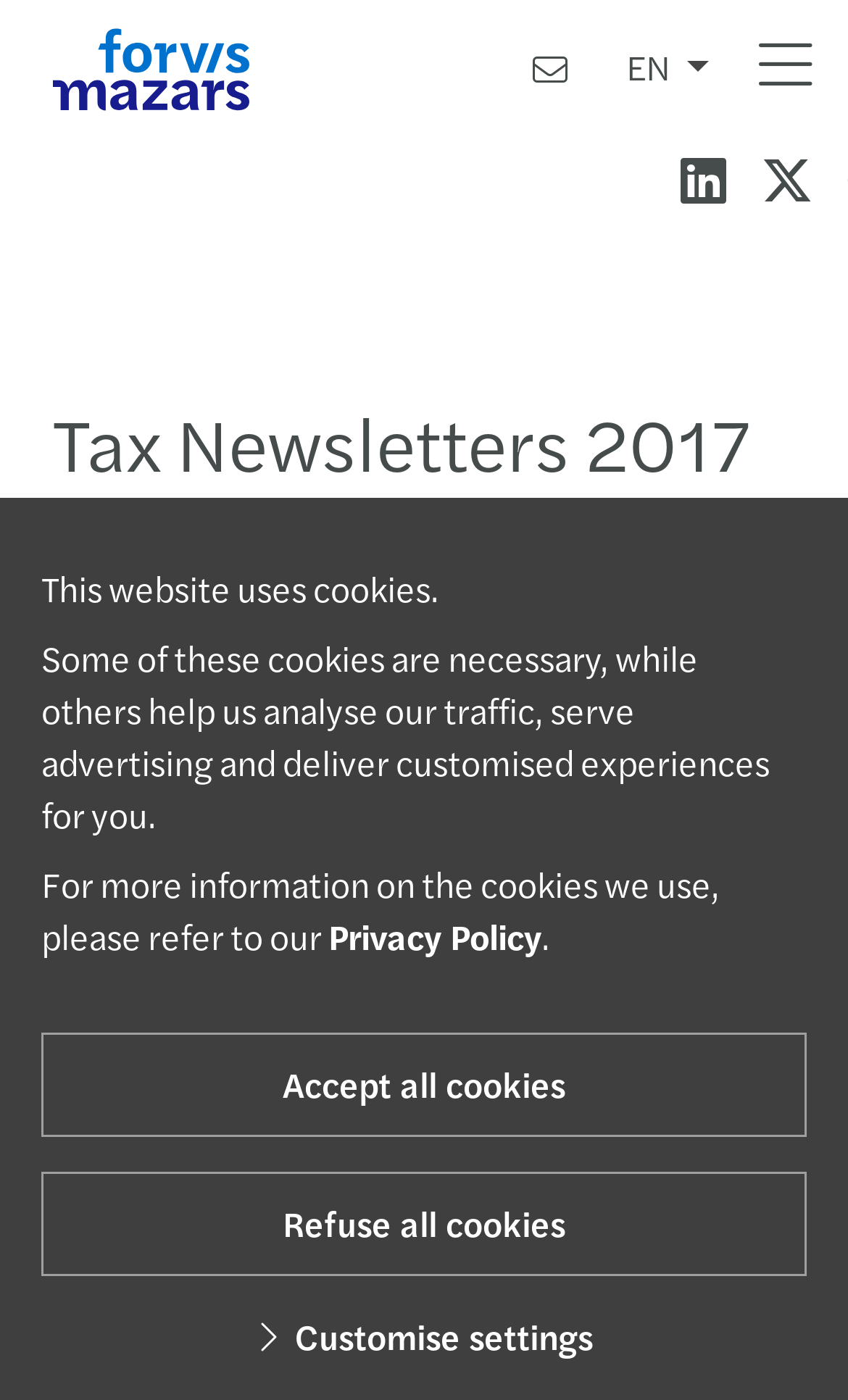Pinpoint the bounding box coordinates of the element that must be clicked to accomplish the following instruction: "Switch to Hungarian language". The coordinates should be in the format of four float numbers between 0 and 1, i.e., [left, top, right, bottom].

[0.705, 0.066, 0.823, 0.103]